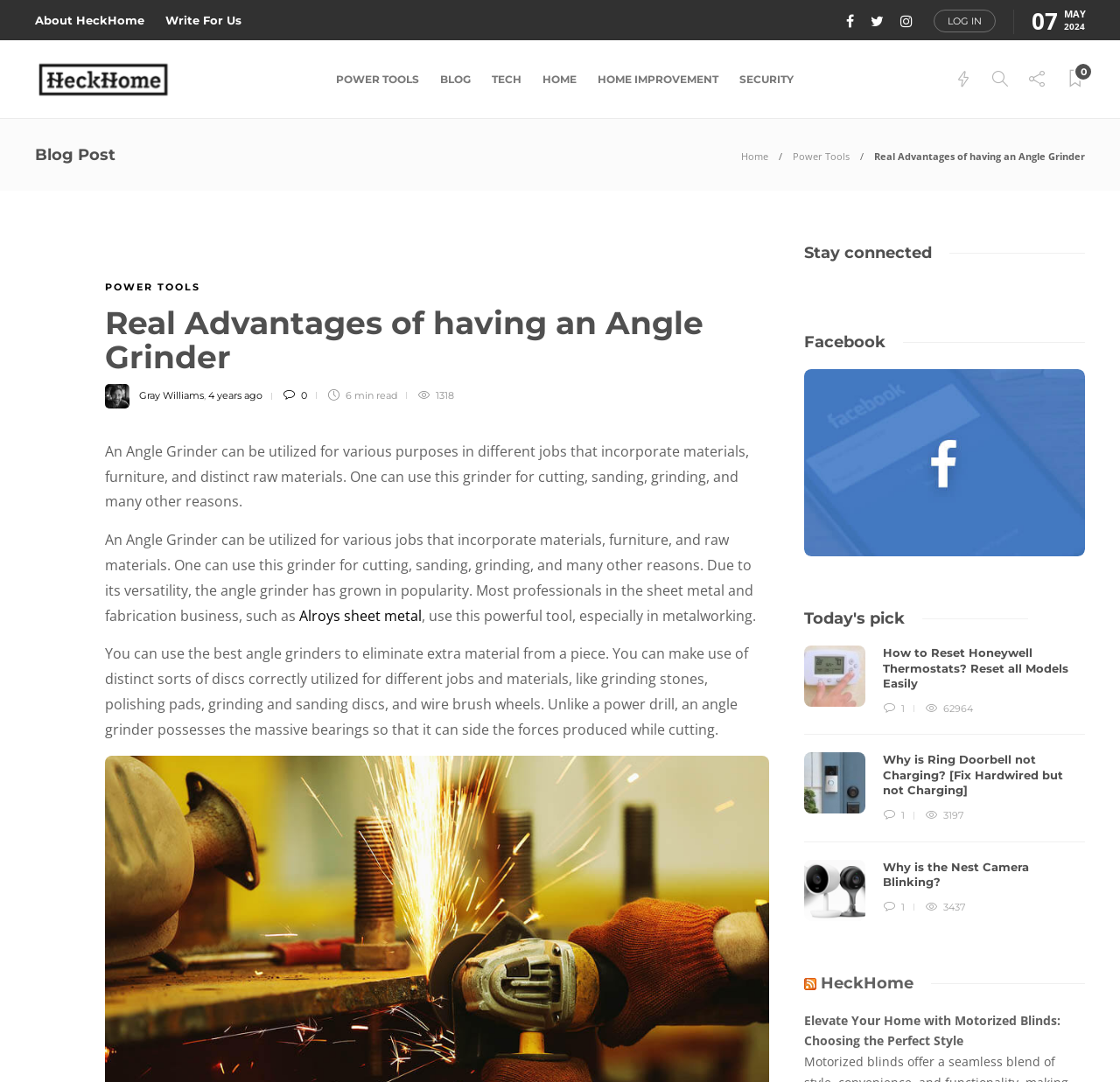Describe the entire webpage, focusing on both content and design.

This webpage is about the advantages of having an angle grinder, specifically discussing its various uses and benefits. At the top, there is a navigation menu with links to different sections of the website, including "POWER TOOLS", "BLOG", "TECH", "HOME", and "HOME IMPROVEMENT". Below this, there is a heading that reads "Blog Post" and a link to the current article, "Real Advantages of having an Angle Grinder".

The main content of the webpage is divided into several paragraphs, each discussing a different aspect of angle grinders. The text explains that angle grinders can be used for various purposes, including cutting, sanding, and grinding, and that they are popular among professionals in the sheet metal and fabrication business. There are also links to other related articles, such as "Alroys sheet metal".

On the right-hand side of the webpage, there are several sections, including "Stay connected" with links to social media platforms, "Today's pick" with a featured article, and a list of recent articles with headings, links, and view counts. At the bottom, there is a section with links to other articles, including "How to Reset Honeywell Thermostats?", "Why is Ring Doorbell not Charging?", and "Why is the Nest Camera Blinking?". There is also an "RSS HeckHome" section with a link to the website's RSS feed.

Throughout the webpage, there are several images, including a logo for "HeckHome" and icons for social media platforms. The overall layout is organized and easy to navigate, with clear headings and concise text.